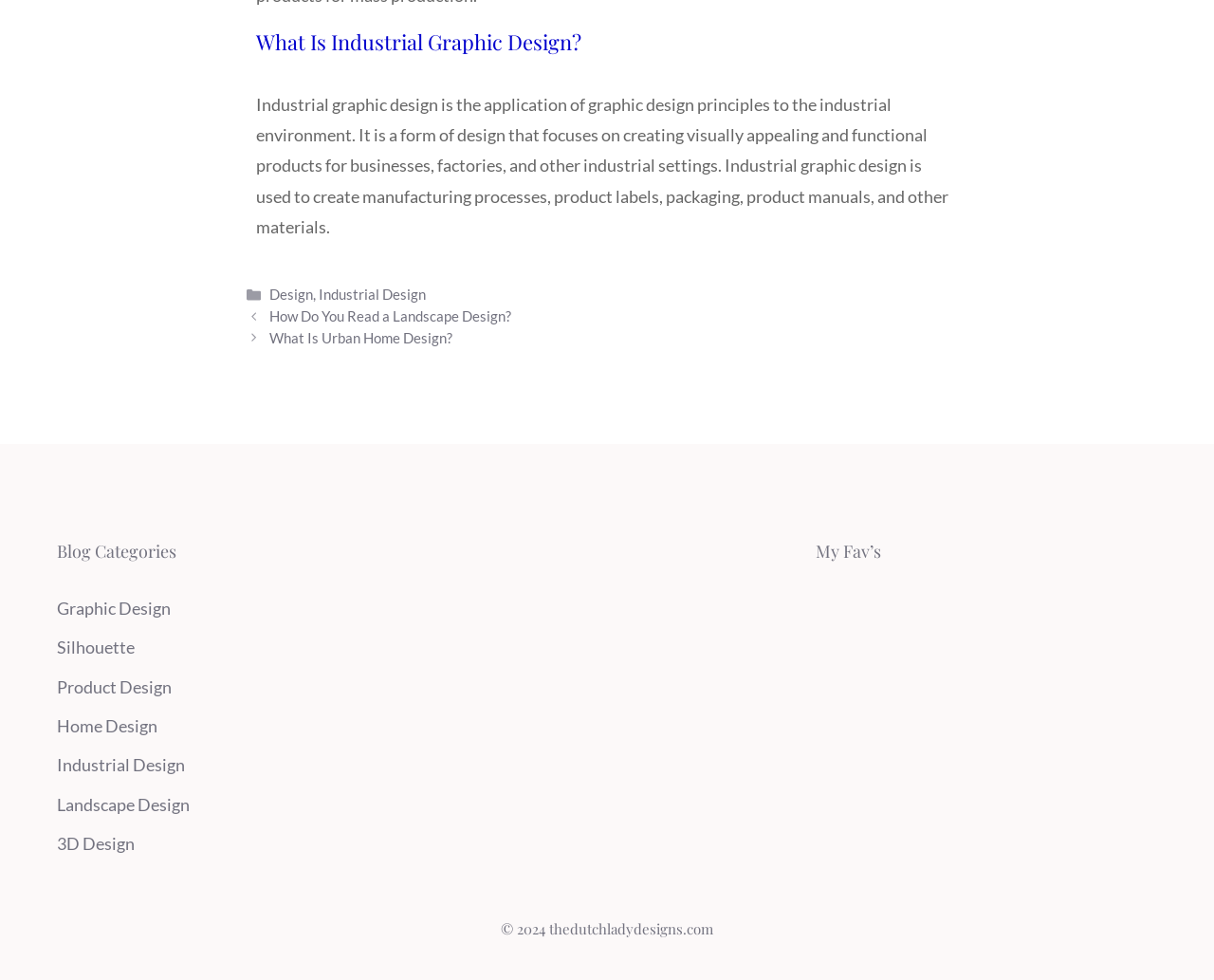Look at the image and give a detailed response to the following question: What is the purpose of Industrial Graphic Design?

According to the description, Industrial Graphic Design is used to create manufacturing processes, product labels, packaging, product manuals, and other materials, with the purpose of creating visually appealing and functional products for businesses, factories, and other industrial settings.